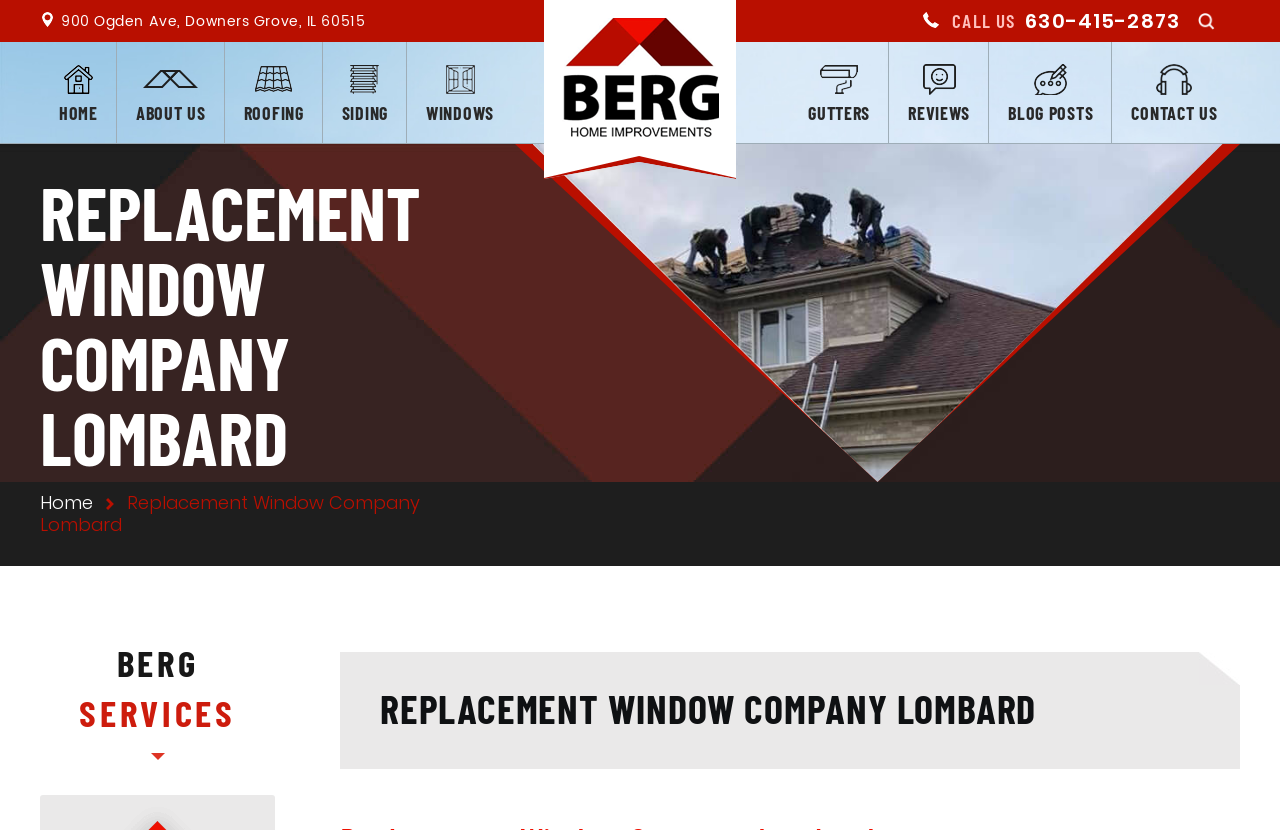Specify the bounding box coordinates of the region I need to click to perform the following instruction: "Search for something". The coordinates must be four float numbers in the range of 0 to 1, i.e., [left, top, right, bottom].

[0.936, 0.016, 0.949, 0.036]